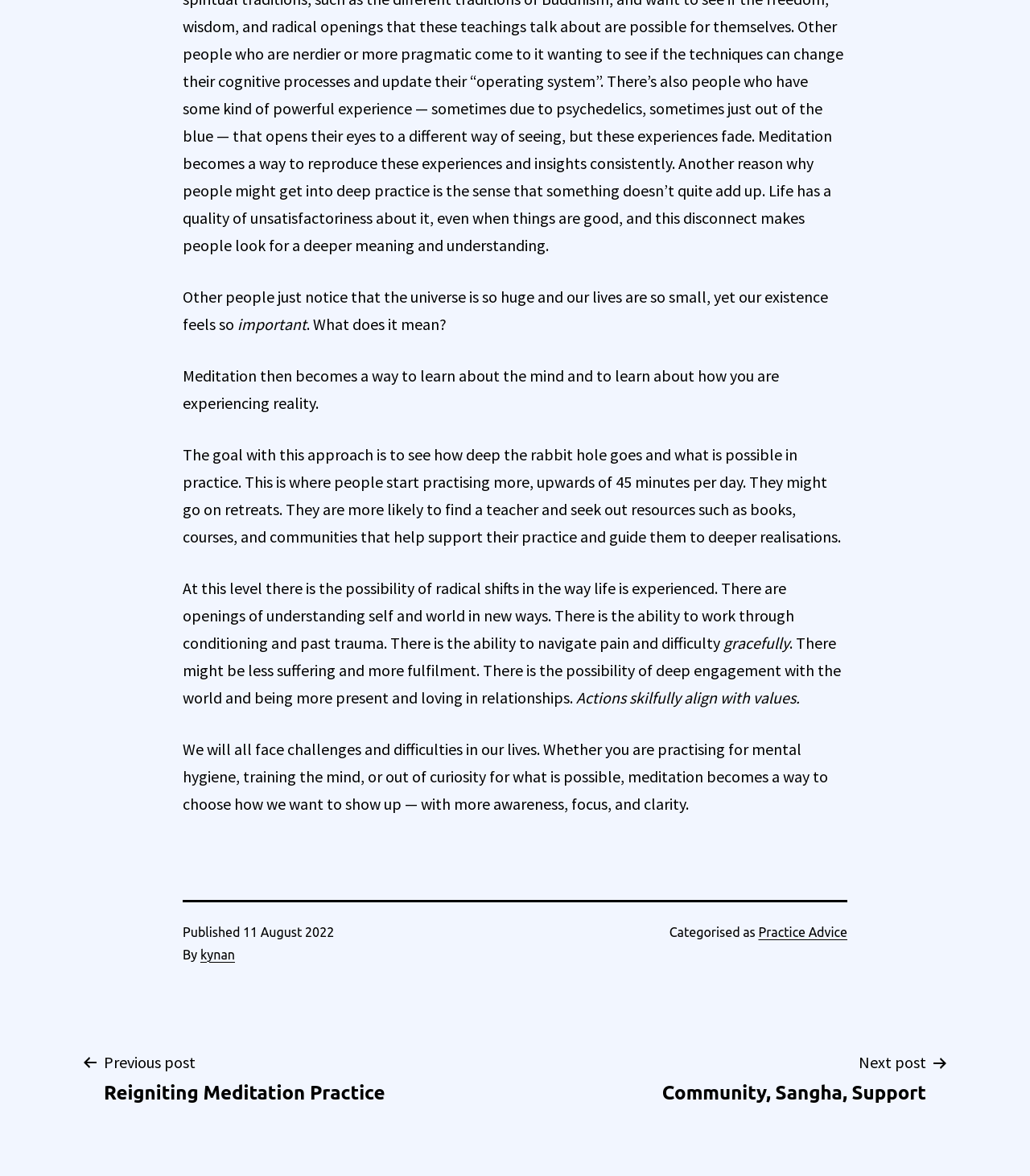Who is the author of the article?
Refer to the screenshot and deliver a thorough answer to the question presented.

The author of the article is mentioned in the footer section, where it says 'Published by Kynan'.